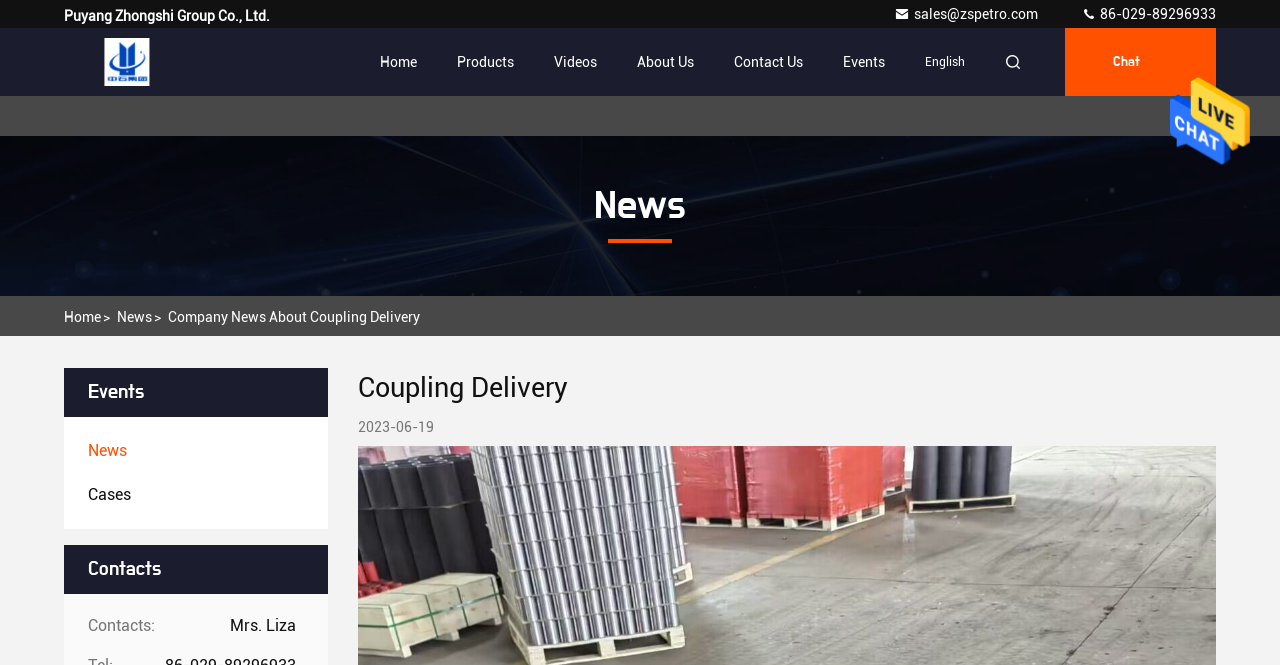Please locate the clickable area by providing the bounding box coordinates to follow this instruction: "Send a message".

[0.914, 0.243, 0.977, 0.267]